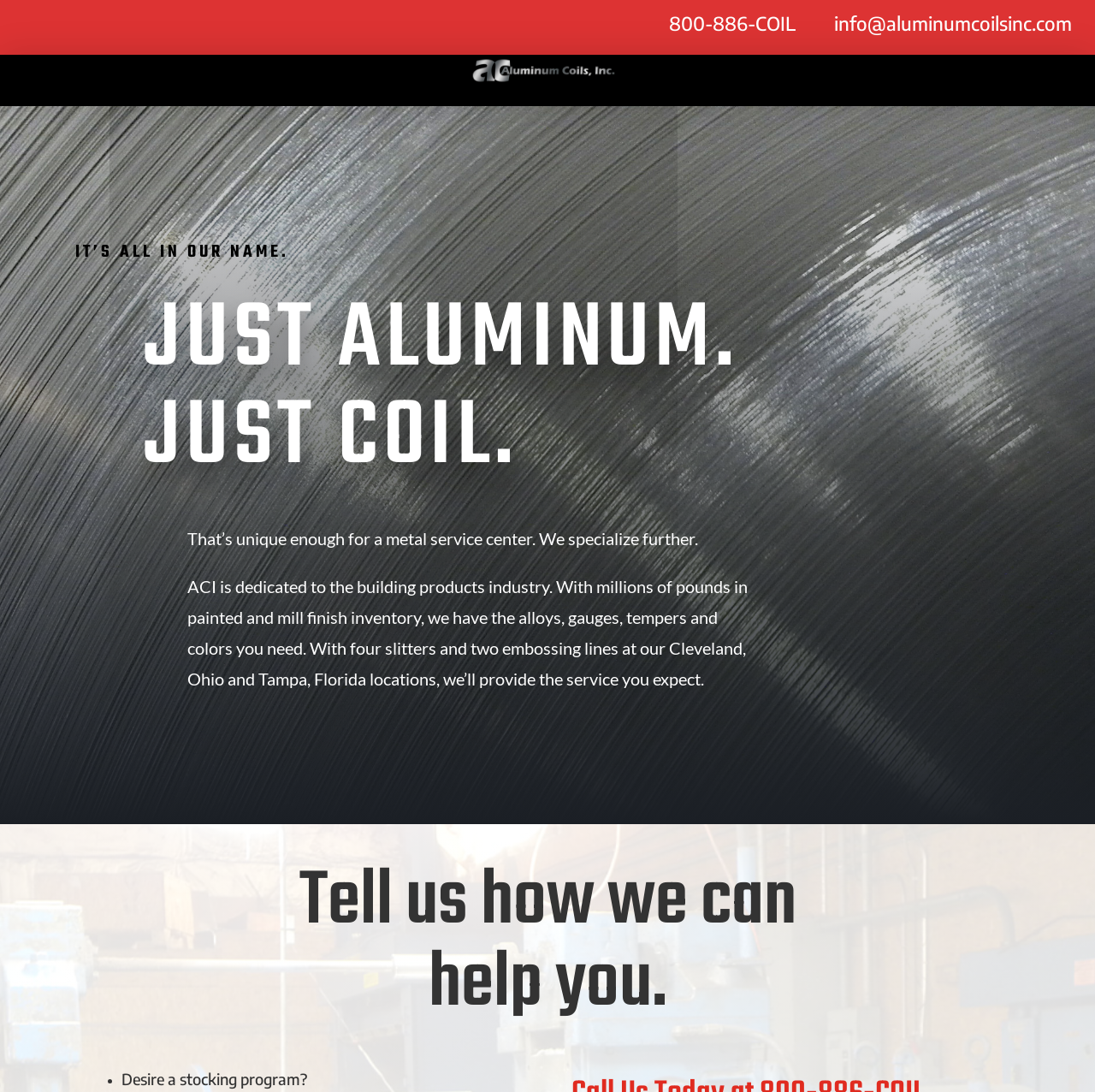Explain the webpage's layout and main content in detail.

The webpage is about Aluminum Coils, a metal service center specializing in the building products industry. At the top, there are two columns of contact information, with an email address "info@aluminumcoilsinc.com" on the left and a phone number "800-886-COIL" on the right. Below these columns, there are three navigation links: "COMPANY PROFILE", "PRODUCTS & CAPABILITIES", and "CONTACT", aligned horizontally and centered on the page.

The main content area is divided into two sections. The top section has three headings, "IT’S ALL IN OUR NAME.", "JUST ALUMINUM.", and "JUST COIL.", stacked vertically and aligned to the left. Below these headings, there is a paragraph of text describing the company's specialization in the building products industry and its capabilities, including its inventory and locations.

The bottom section has a heading "Tell us how we can help you." positioned near the bottom of the page. There are no images on the page. Overall, the layout is simple and easy to navigate, with clear headings and concise text.